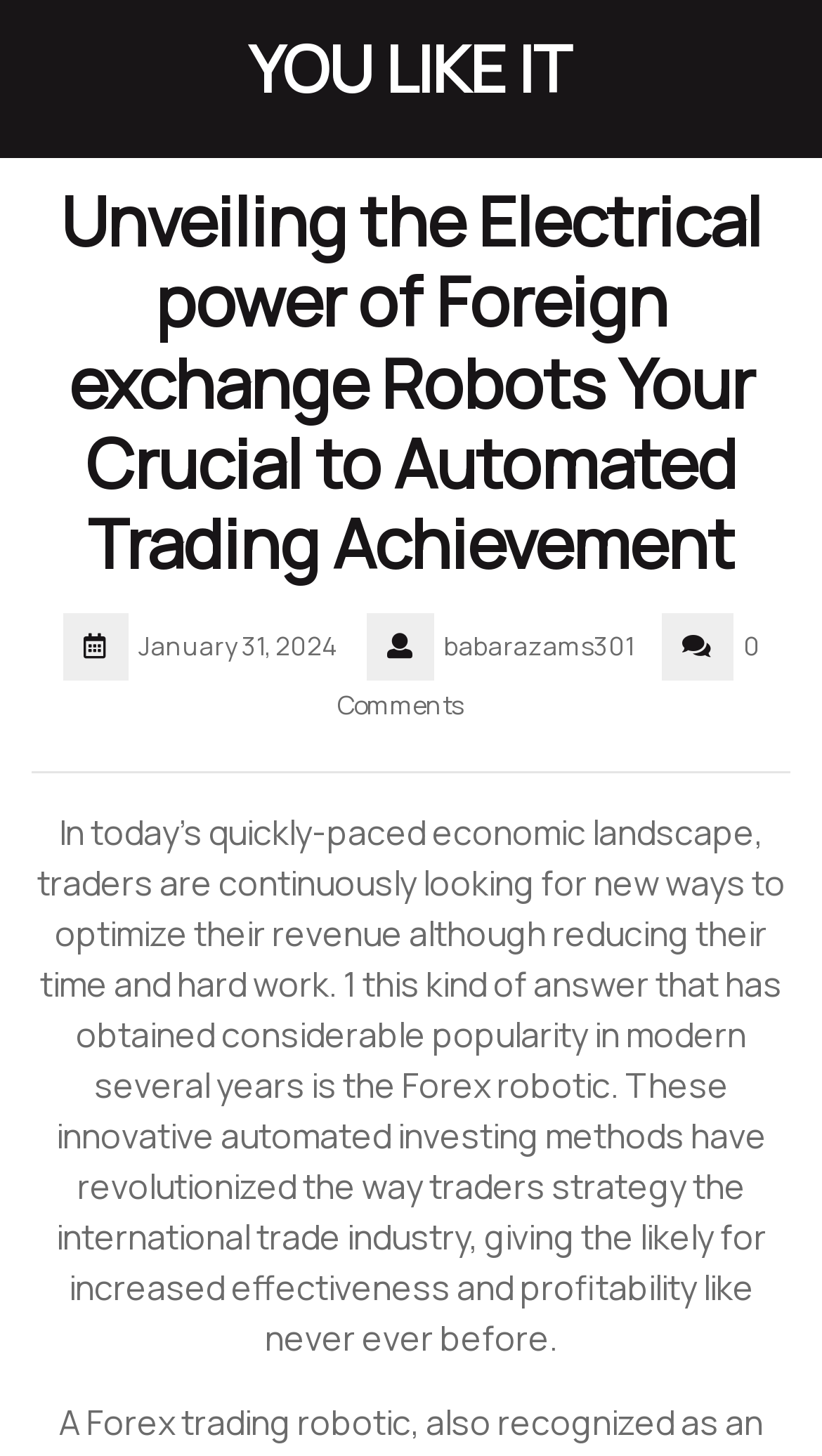What is the topic of the webpage?
Please provide a full and detailed response to the question.

I analyzed the content of the webpage and found that it discusses the topic of Forex robots, which are automated trading systems. This is evident from the text 'In today’s quickly-paced economic landscape, traders are continuously looking for new ways to optimize their revenue although reducing their time and hard work. 1 this kind of answer that has obtained considerable popularity in modern several years is the Forex robotic.'